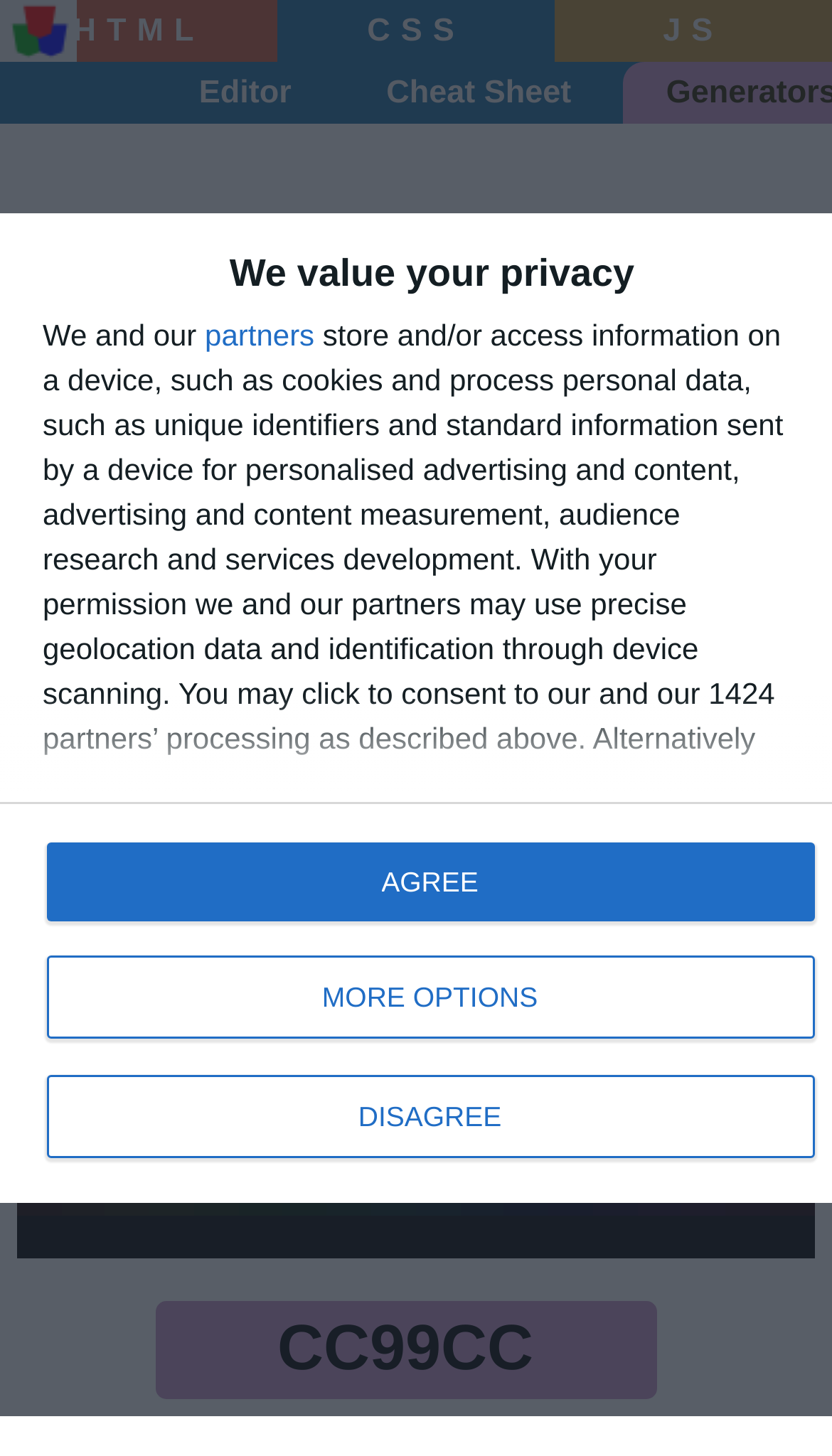Locate the bounding box coordinates of the clickable area needed to fulfill the instruction: "Click the 'AGREE' button".

[0.055, 0.578, 0.978, 0.632]